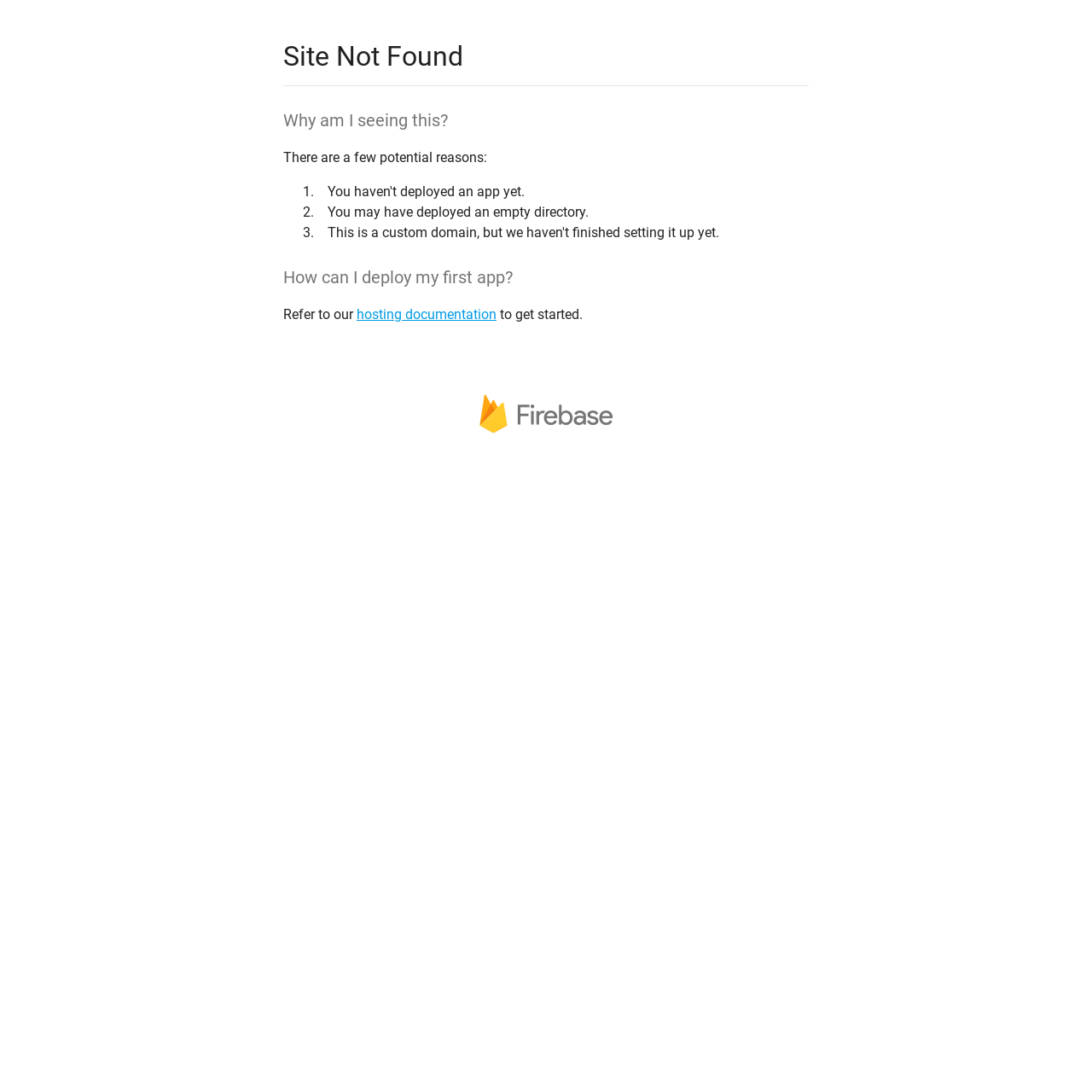What is the position of the image relative to the heading 'How can I deploy my first app?'?
Give a detailed explanation using the information visible in the image.

The image is positioned below the heading 'How can I deploy my first app?' because its y1 coordinate (0.335) is greater than the y2 coordinate (0.266) of the heading element.